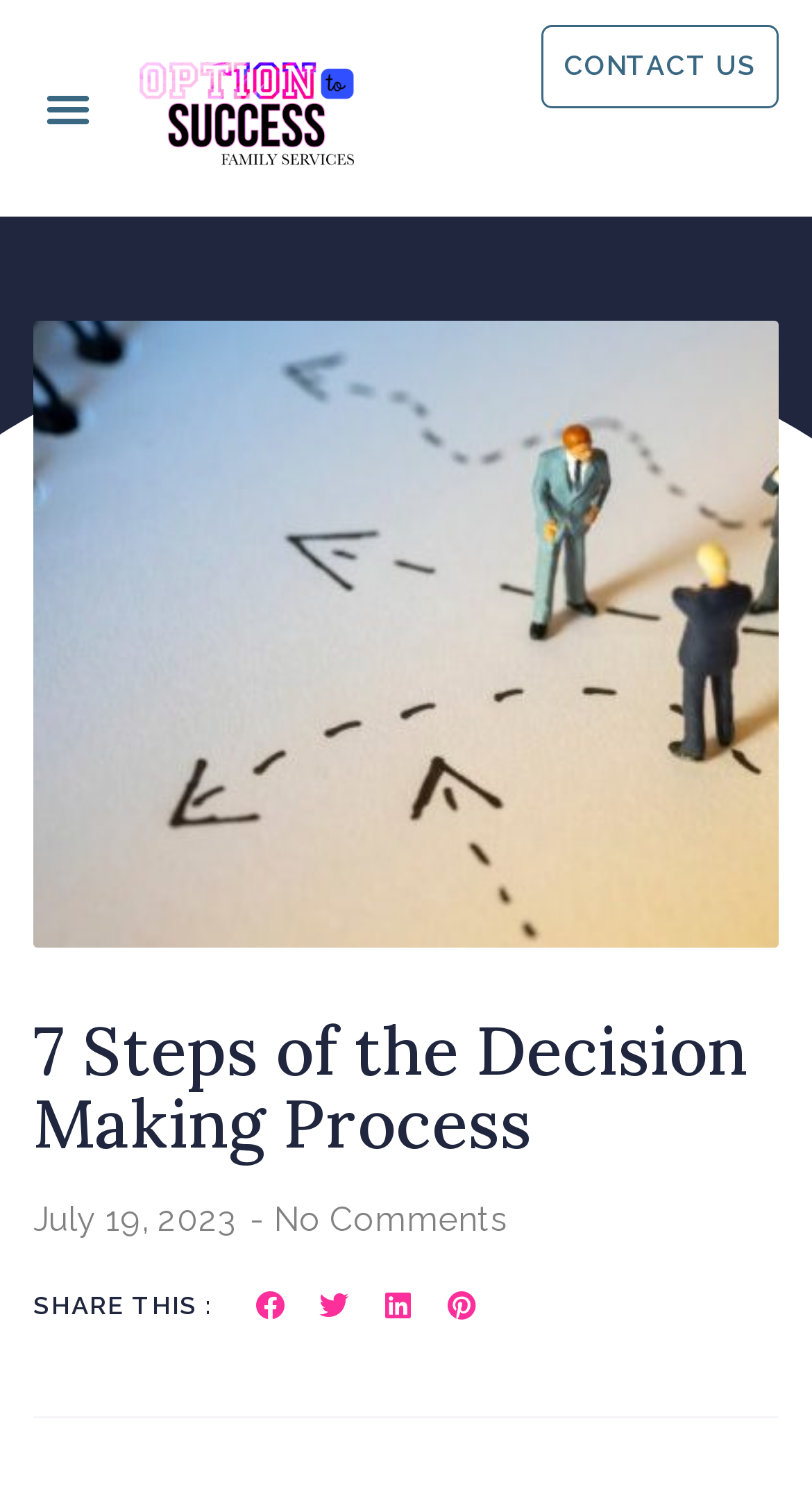Find the bounding box coordinates of the clickable region needed to perform the following instruction: "Share on linkedin". The coordinates should be provided as four float numbers between 0 and 1, i.e., [left, top, right, bottom].

[0.462, 0.853, 0.519, 0.884]